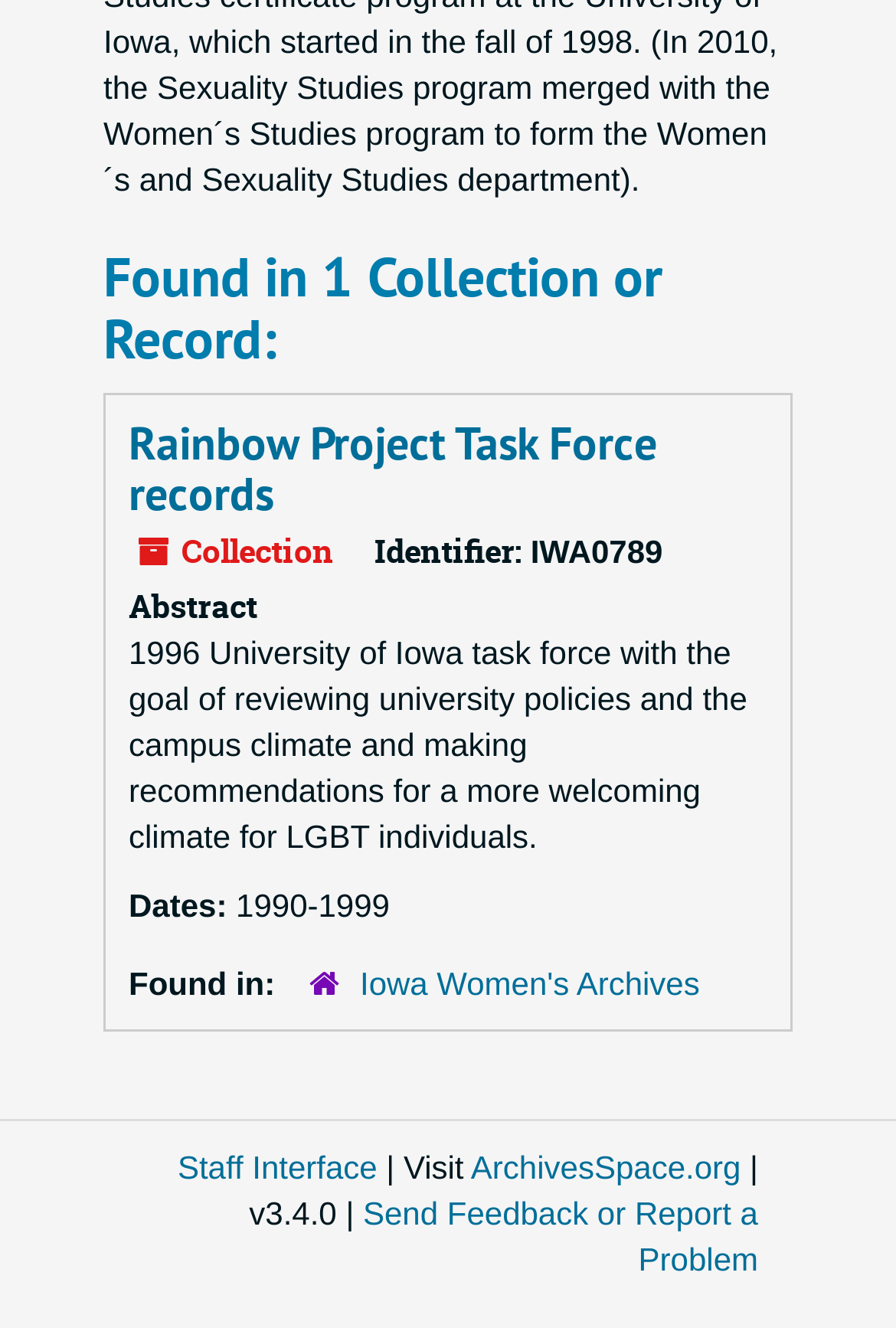Please answer the following question using a single word or phrase: Where is the collection found?

Iowa Women's Archives